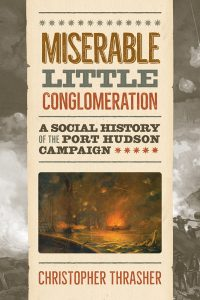Answer the question with a brief word or phrase:
What period of history does the book cover?

Civil War period